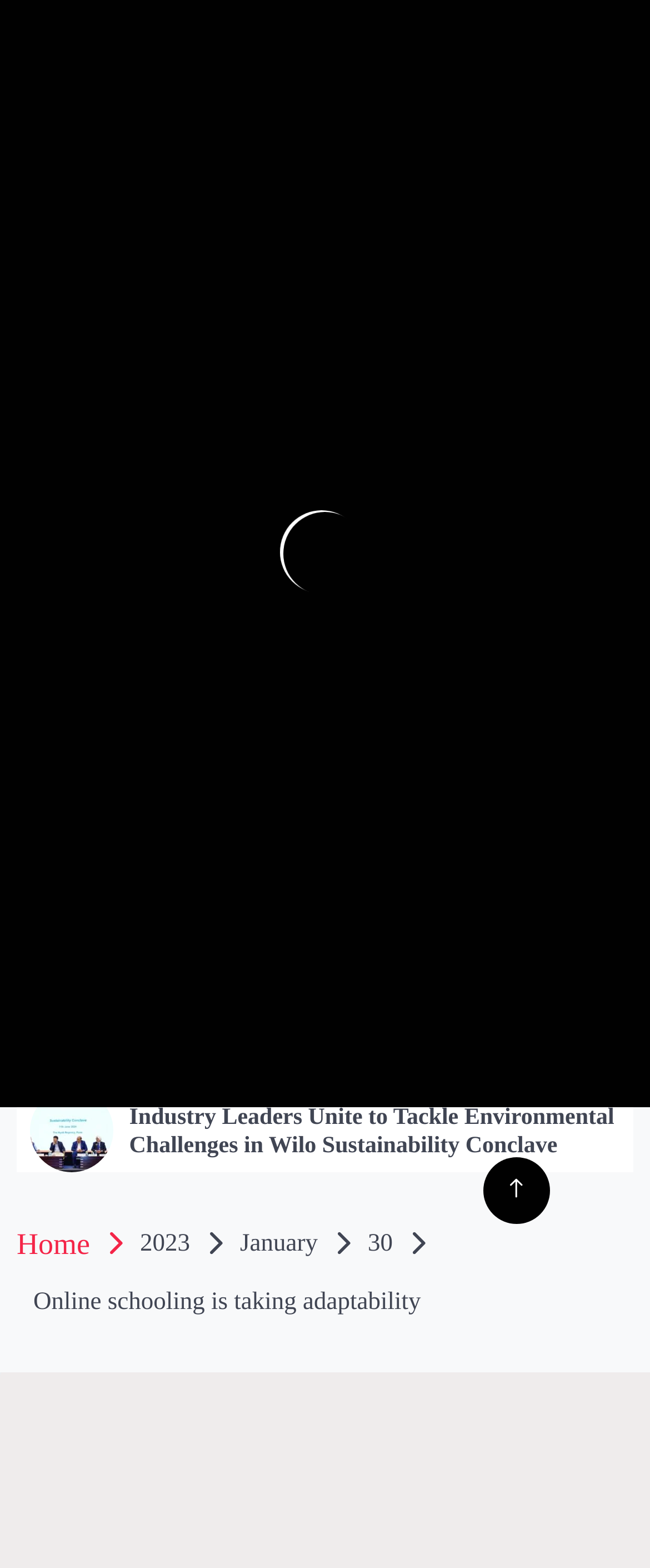Kindly determine the bounding box coordinates of the area that needs to be clicked to fulfill this instruction: "Get coursework writing service".

None